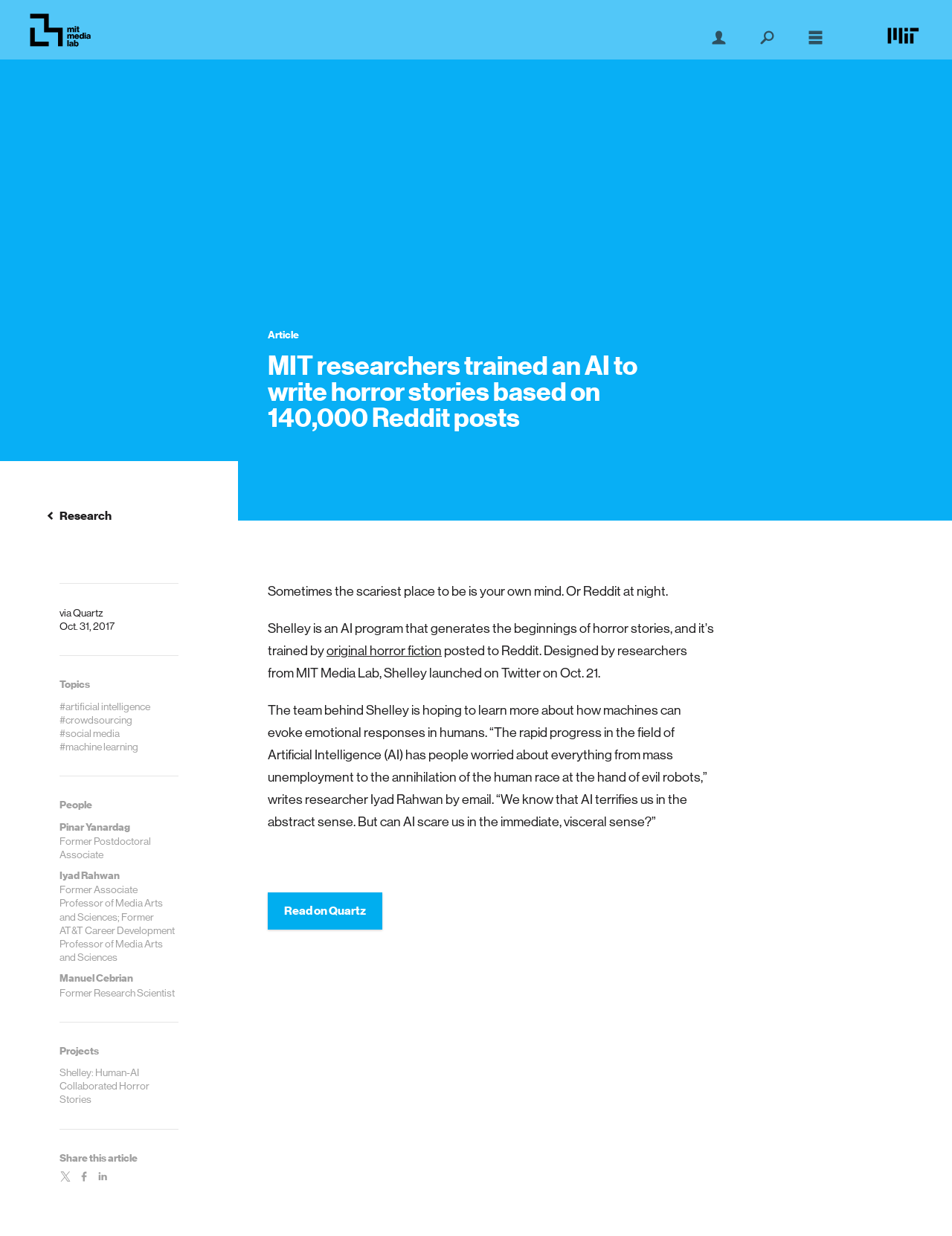Please determine the bounding box coordinates for the UI element described as: "What is parchment paper?".

None